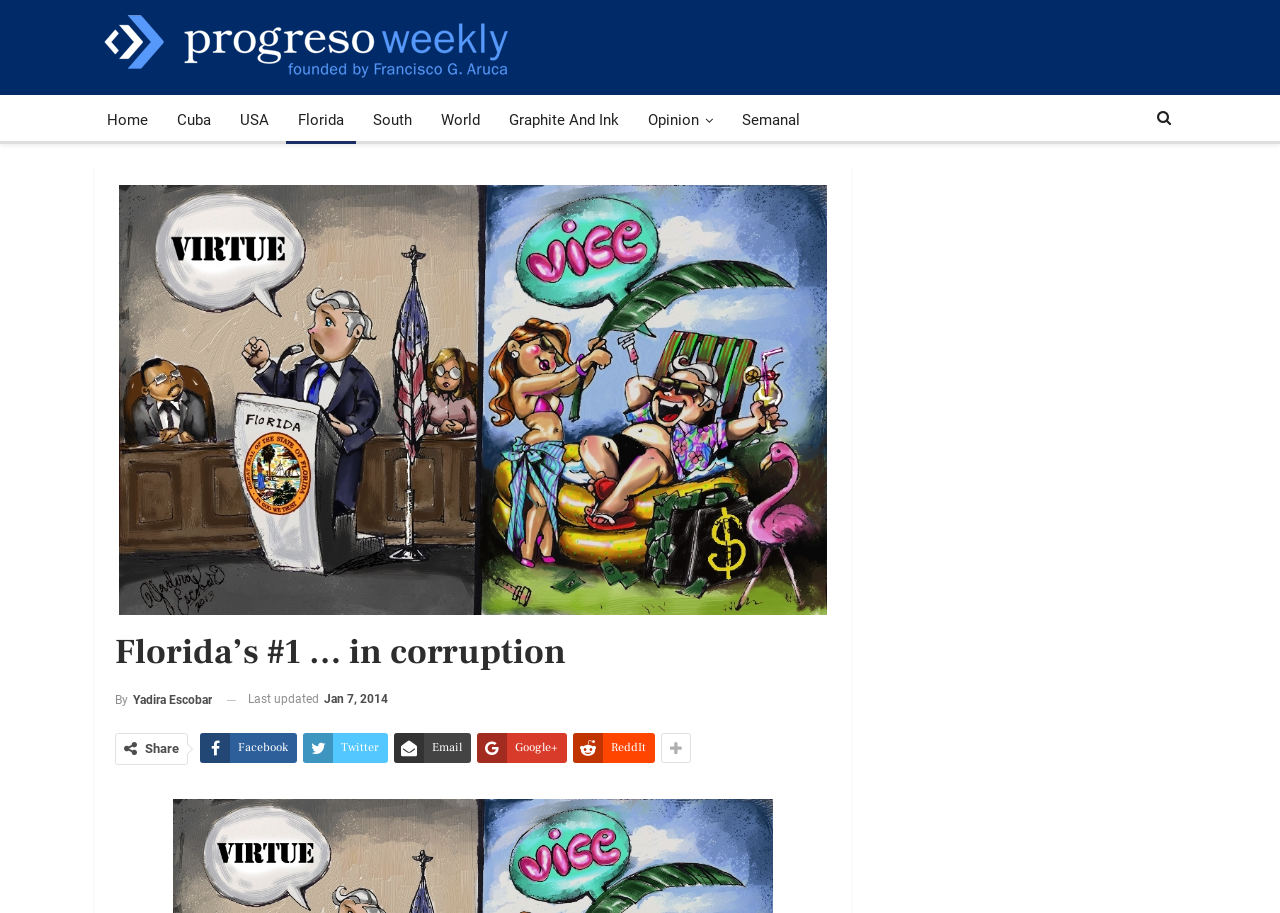Locate the bounding box of the UI element described by: "Graphite and ink" in the given webpage screenshot.

[0.388, 0.105, 0.493, 0.158]